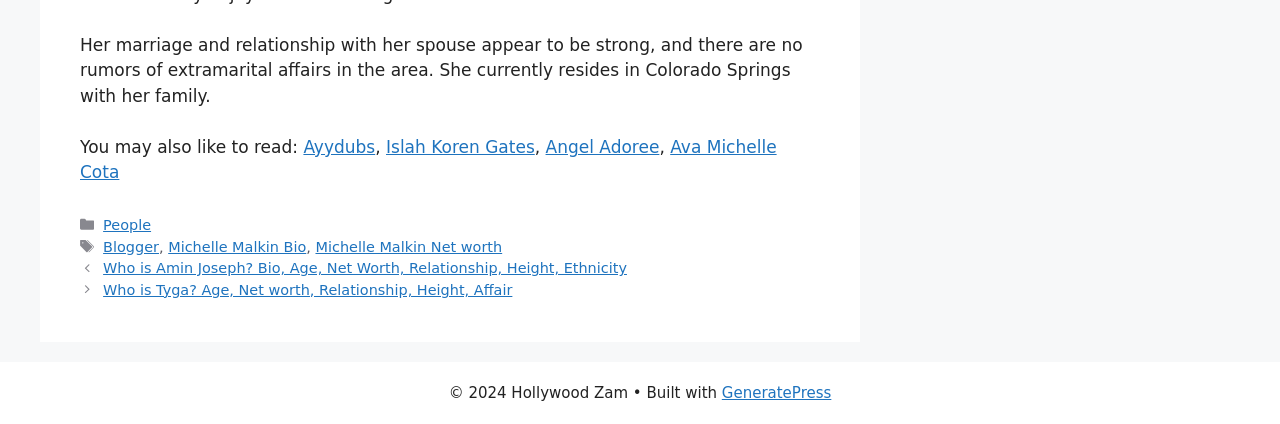Identify the bounding box coordinates of the clickable section necessary to follow the following instruction: "Read about Ava Michelle Cota". The coordinates should be presented as four float numbers from 0 to 1, i.e., [left, top, right, bottom].

[0.062, 0.323, 0.607, 0.43]